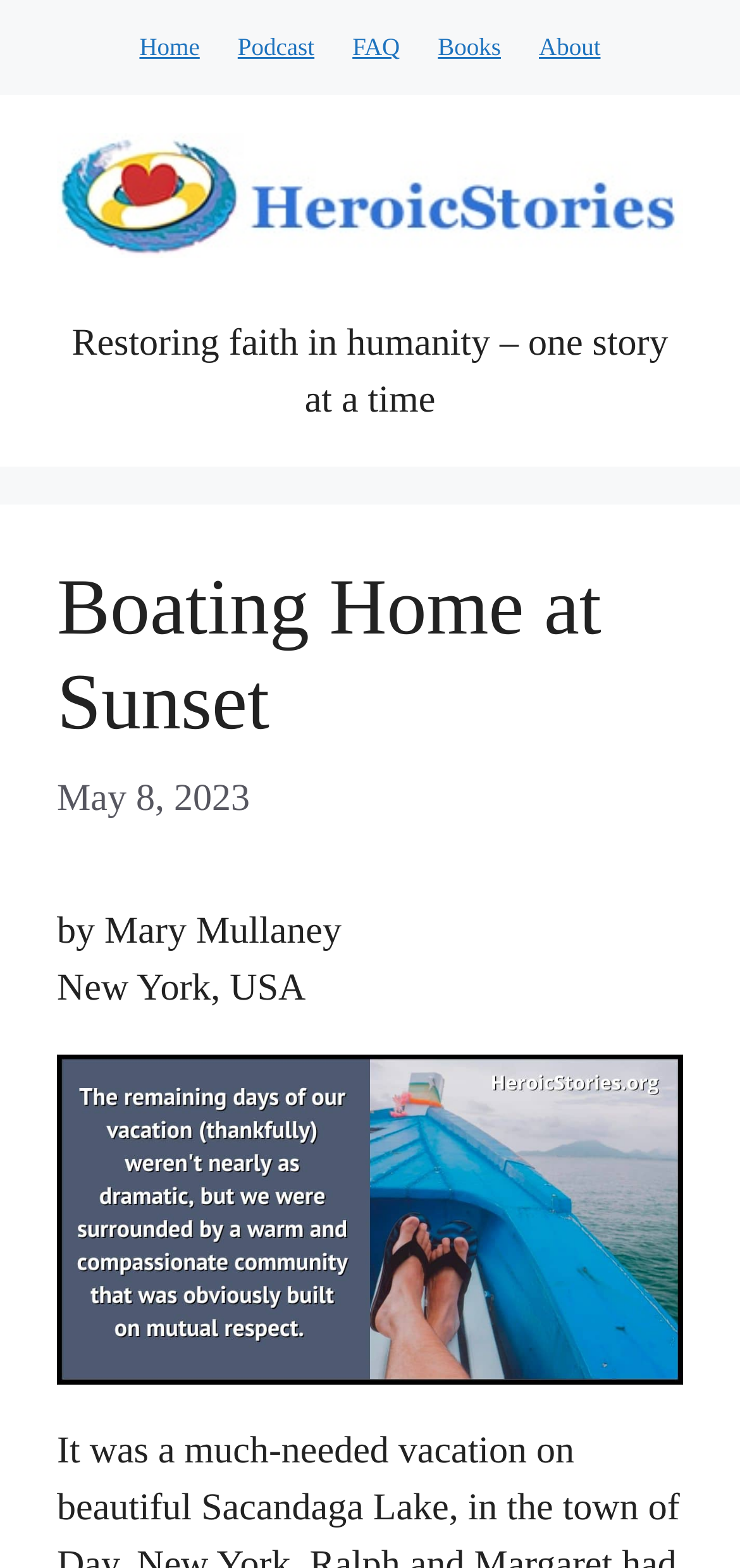Summarize the webpage with intricate details.

The webpage appears to be an article or story page, with a focus on a heroic story. At the top, there is a navigation menu with five links: "Home", "Podcast", "FAQ", "Books", and "About", aligned horizontally and centered at the top of the page. 

Below the navigation menu, there is a banner that spans the full width of the page, containing a link to "HeroicStories" with an accompanying image. 

Underneath the banner, there is a section with a heading "Boating Home at Sunset" and a subheading "Restoring faith in humanity – one story at a time". The heading is followed by the date "May 8, 2023", the author's name "Mary Mullaney", and the location "New York, USA". 

The main content of the page is likely an article or story, which is not explicitly described in the accessibility tree. However, the meta description suggests that the story is about a community coming together in a small emergency and learning a lesson about caring for others. 

At the bottom of the page, there is a figure or image, which is not described in the accessibility tree.